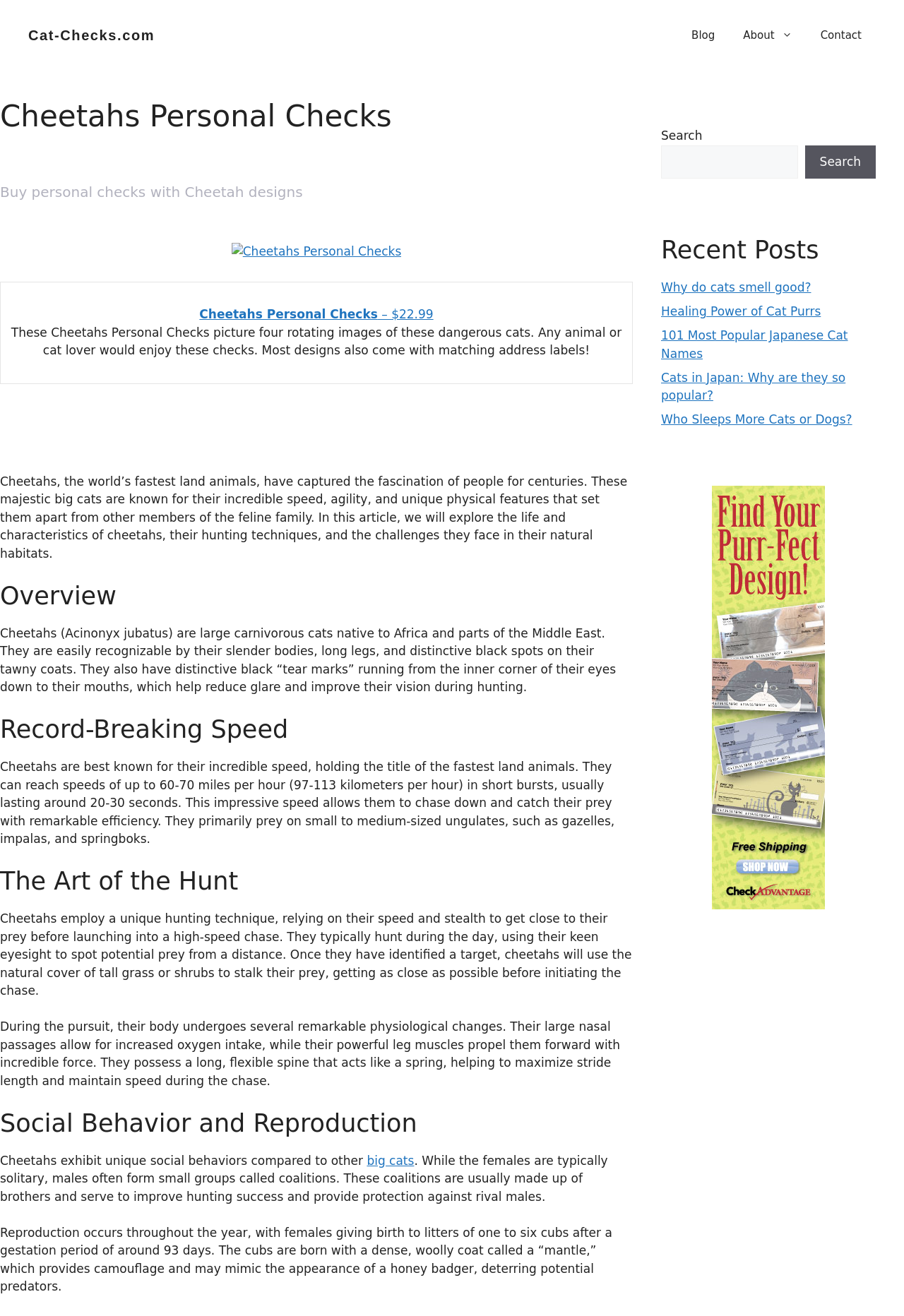Please find the bounding box coordinates of the section that needs to be clicked to achieve this instruction: "Search for something".

[0.731, 0.11, 0.882, 0.136]